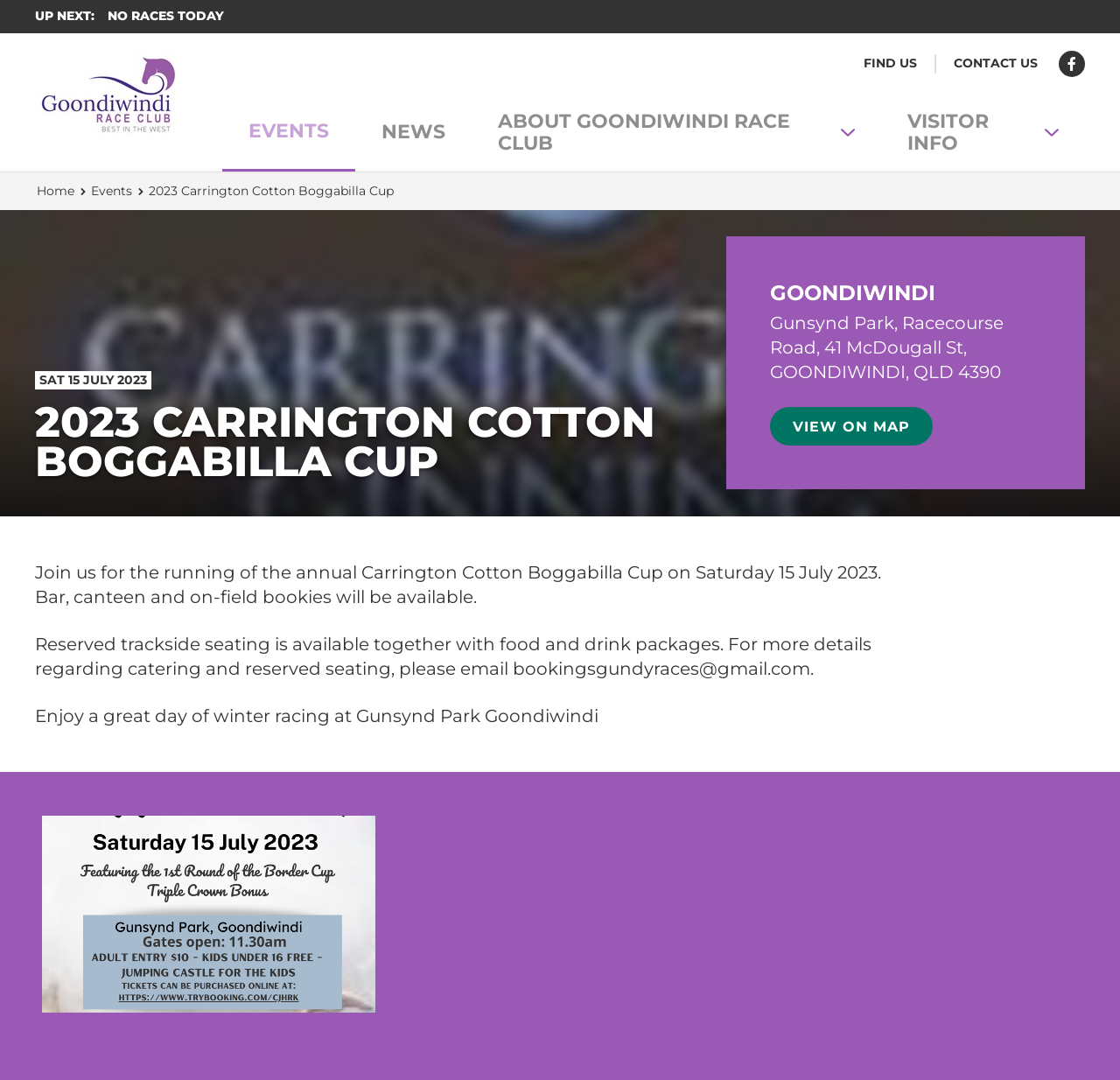How can I get more information about catering and reserved seating?
Refer to the image and provide a one-word or short phrase answer.

Email bookingsgundyraces@gmail.com